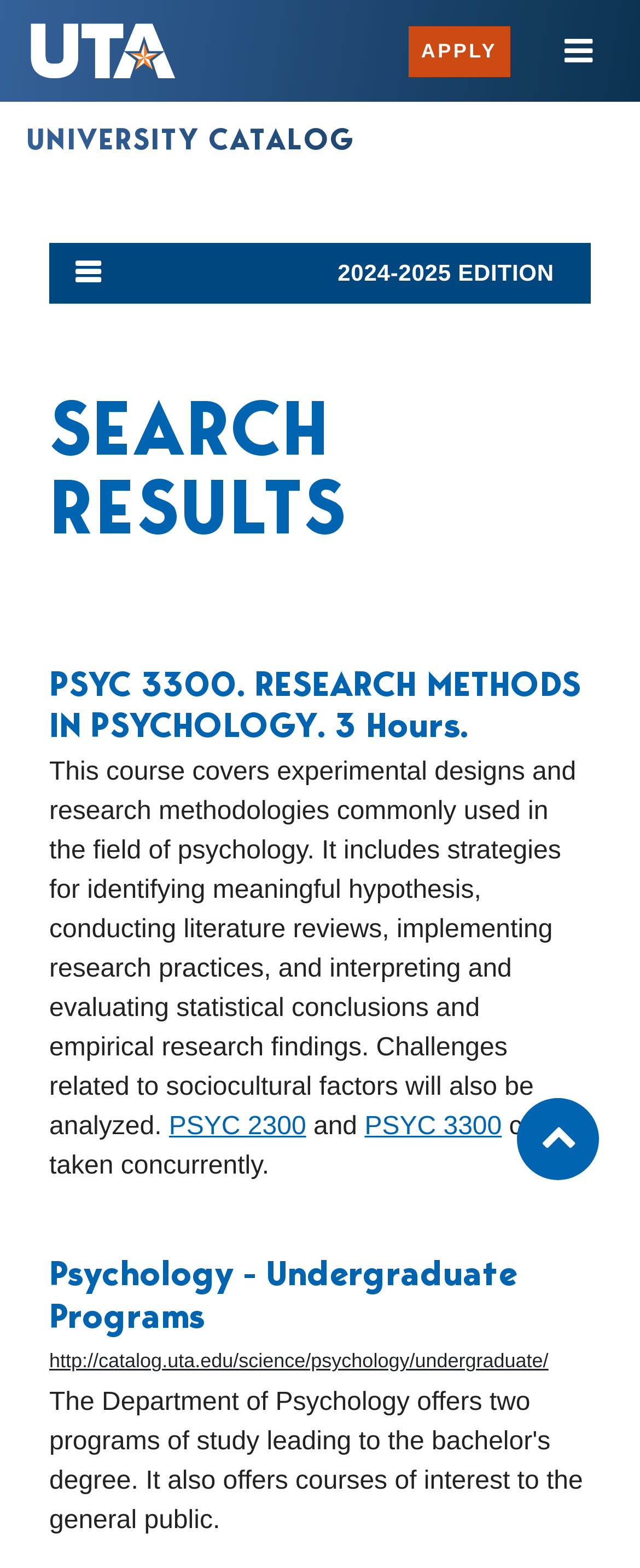Select the bounding box coordinates of the element I need to click to carry out the following instruction: "Toggle the menu".

[0.849, 0.016, 0.959, 0.049]